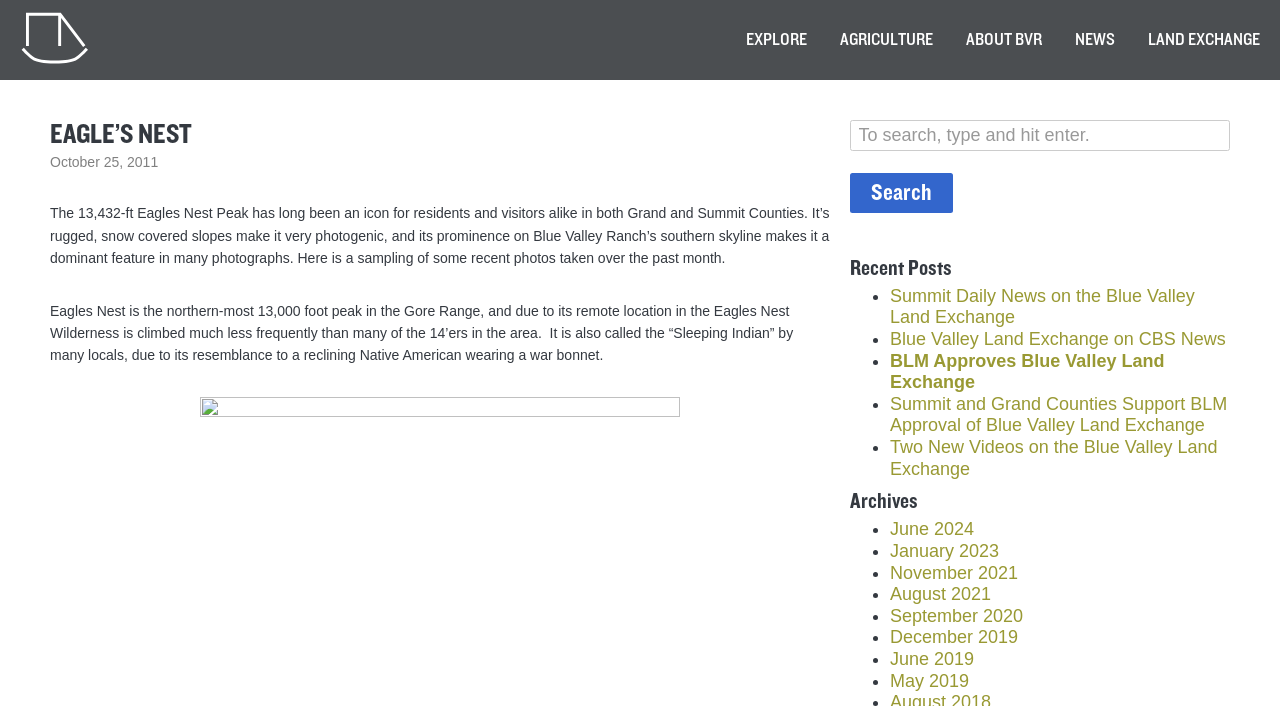What is the purpose of the search box?
Answer the question with just one word or phrase using the image.

To search the website